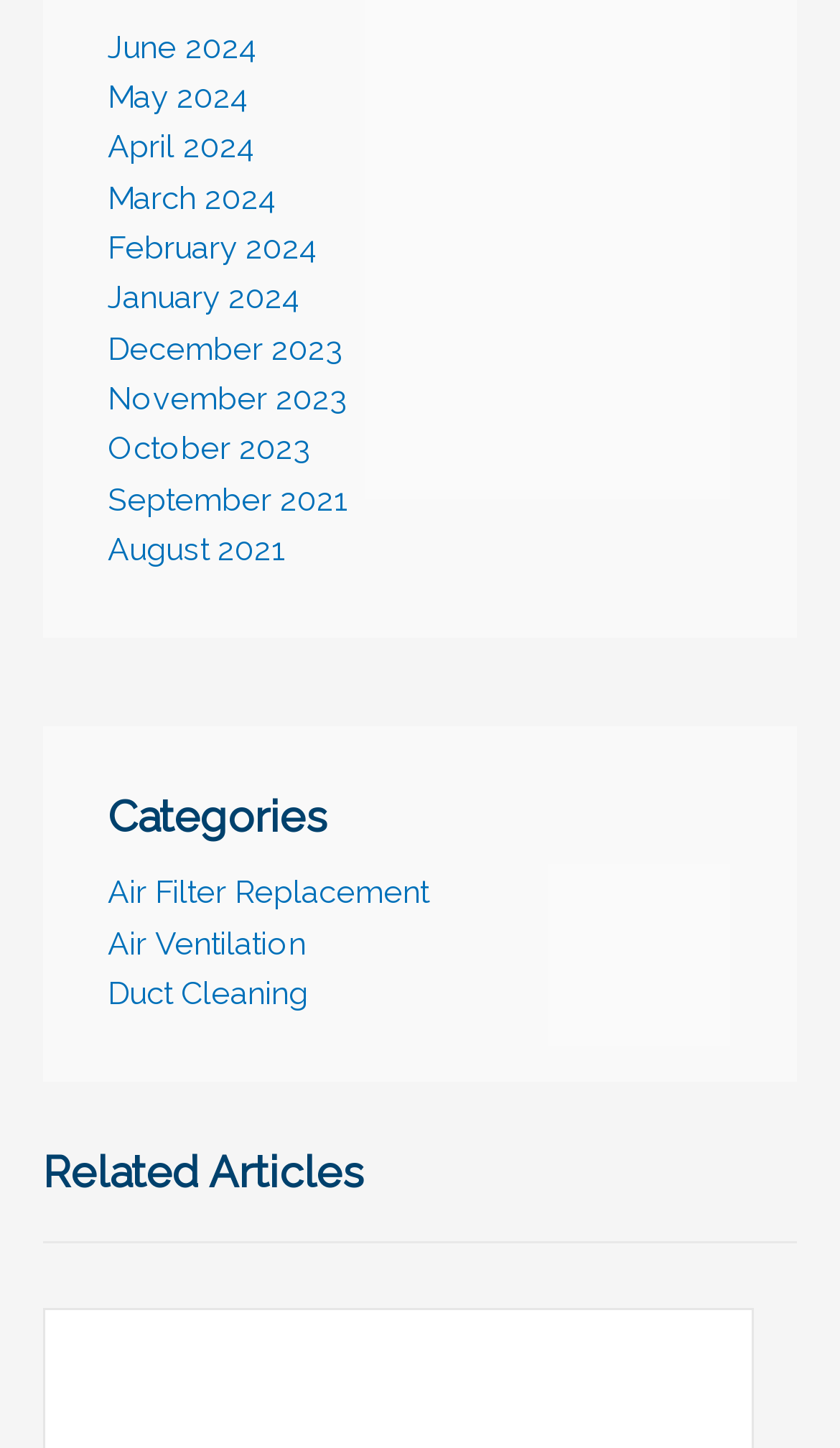What is the category below 'Categories'?
Provide a detailed and extensive answer to the question.

I looked at the section labeled 'Categories' and found the first category listed below it, which is 'Air Filter Replacement'.